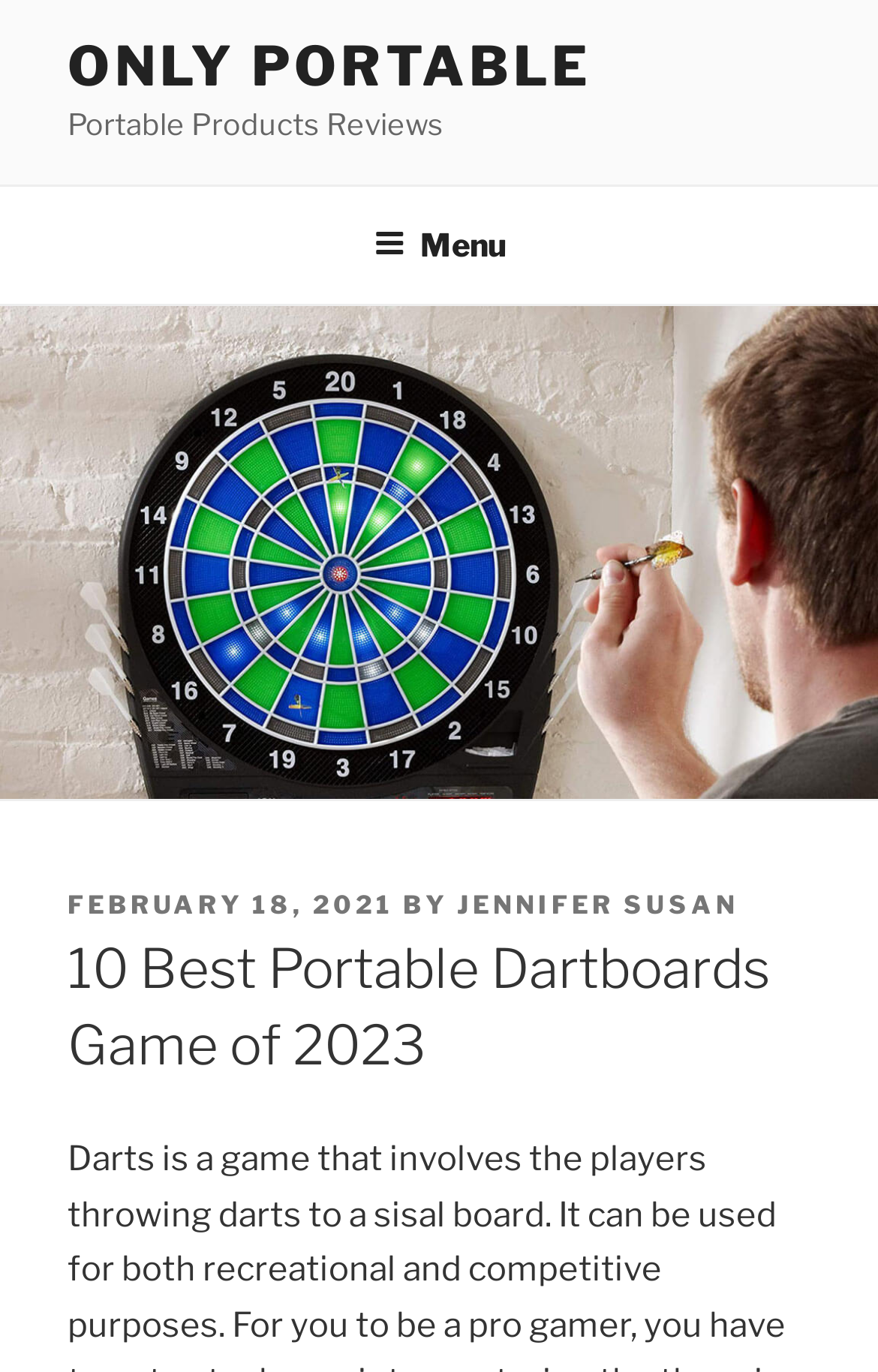What is the date of the post?
Based on the image, respond with a single word or phrase.

FEBRUARY 18, 2021